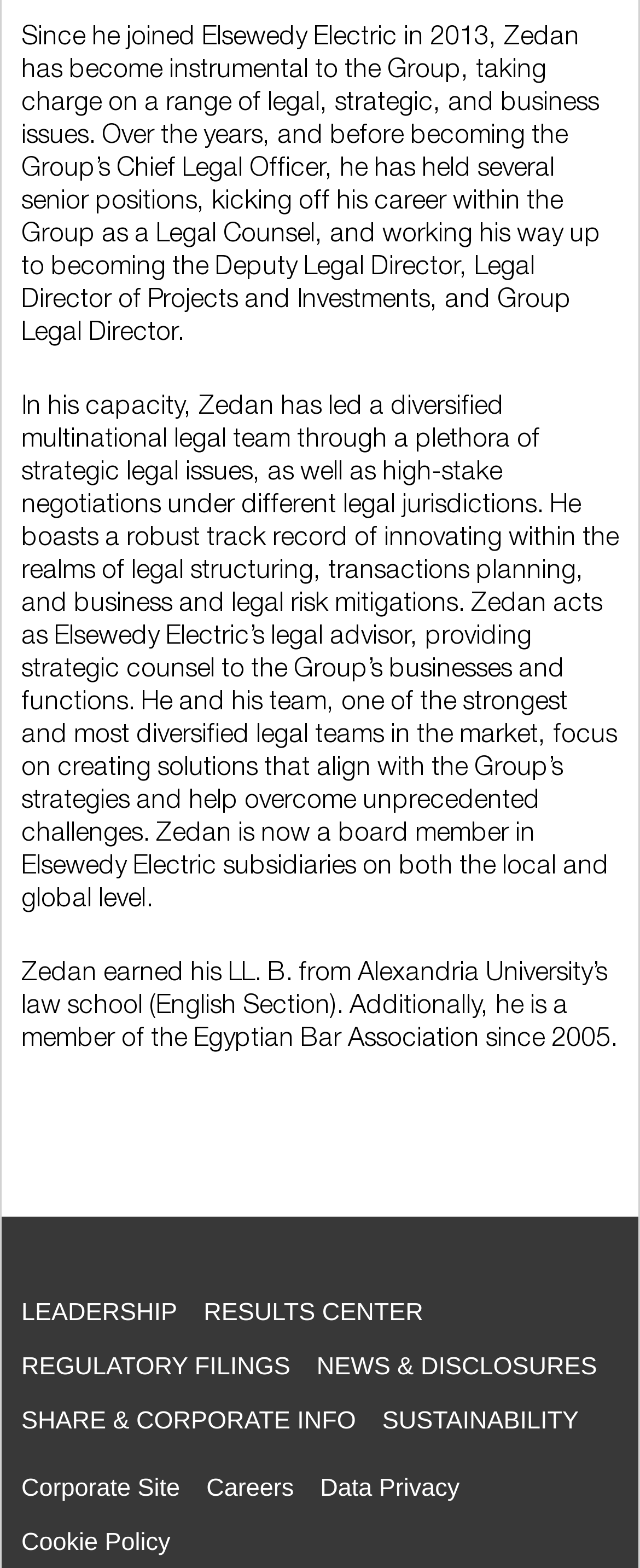Answer the question using only one word or a concise phrase: What is Zedan's membership since 2005?

Egyptian Bar Association